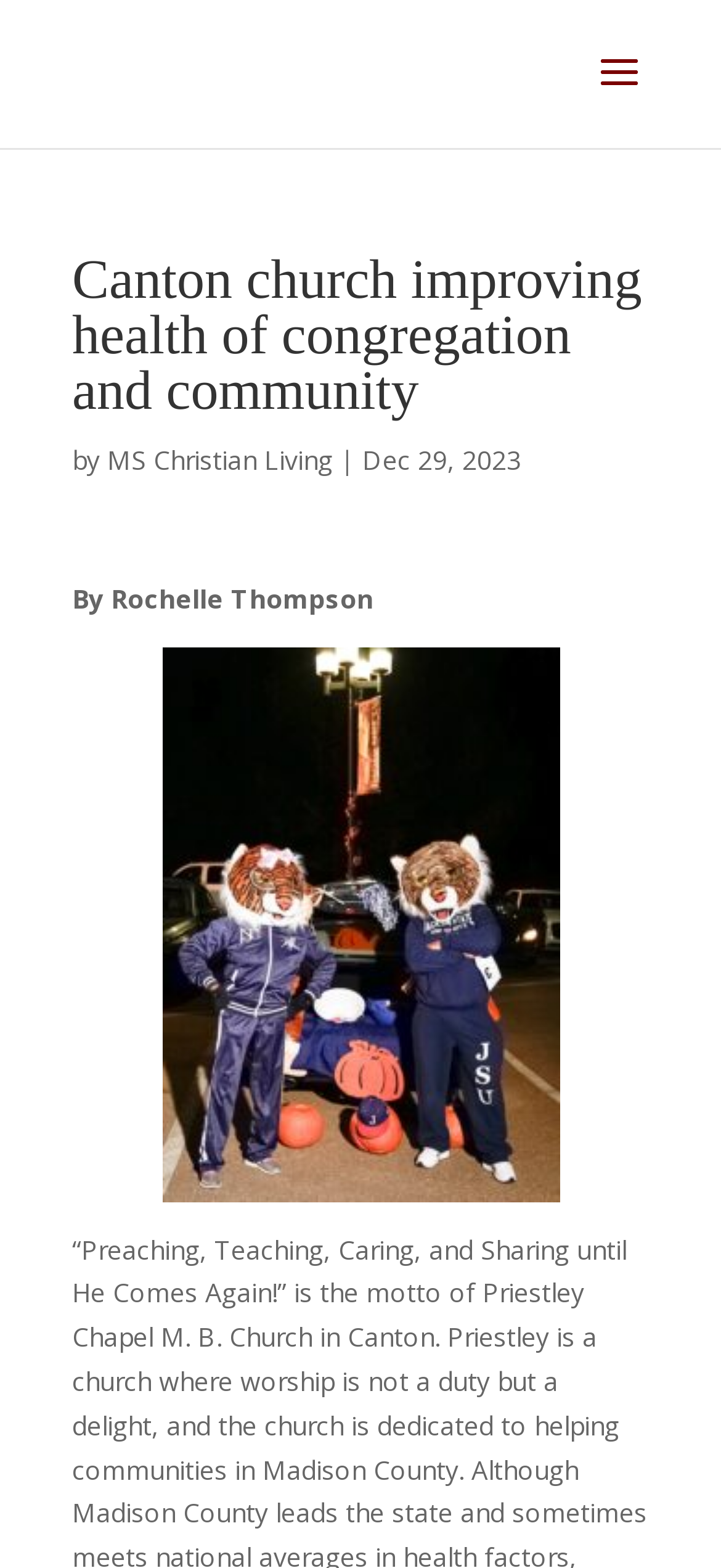Based on the image, give a detailed response to the question: What is the name of the publication?

The name of the publication can be found by looking at the link 'MS Christian Living' which is located next to the title of the article.